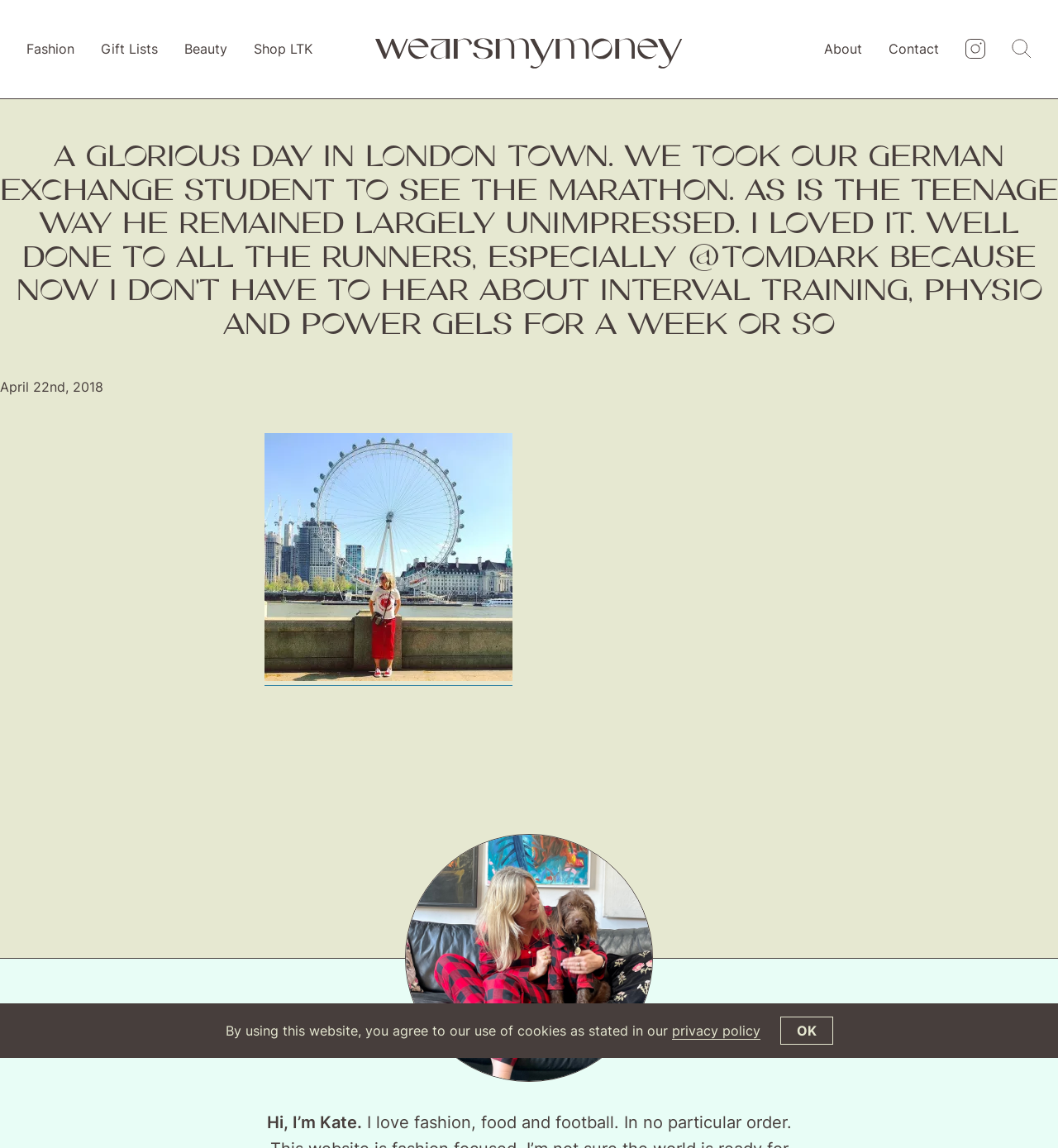Please identify the bounding box coordinates of the element I should click to complete this instruction: 'Search for something'. The coordinates should be given as four float numbers between 0 and 1, like this: [left, top, right, bottom].

[0.956, 0.034, 0.975, 0.053]